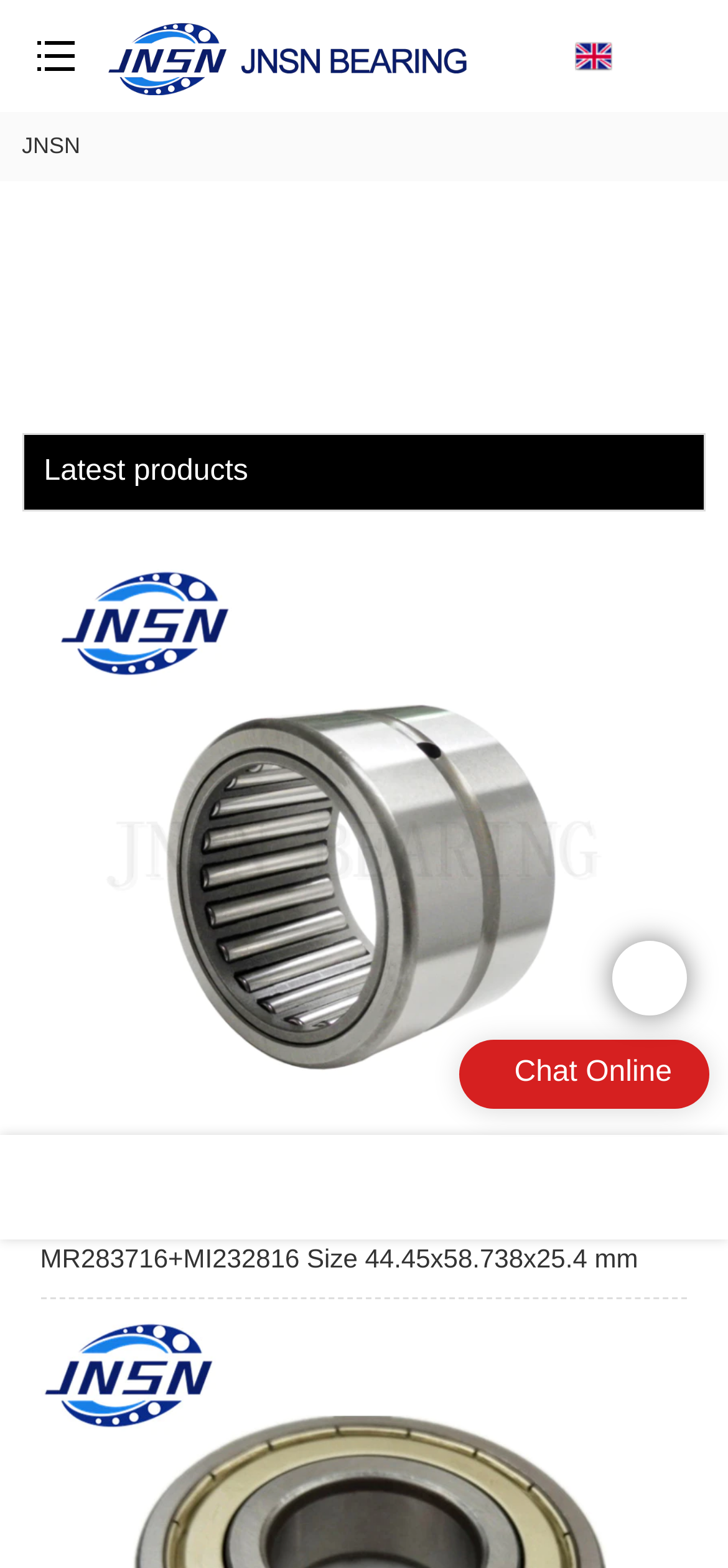Answer the question with a brief word or phrase:
What is the last text on the webpage?

Chat Online